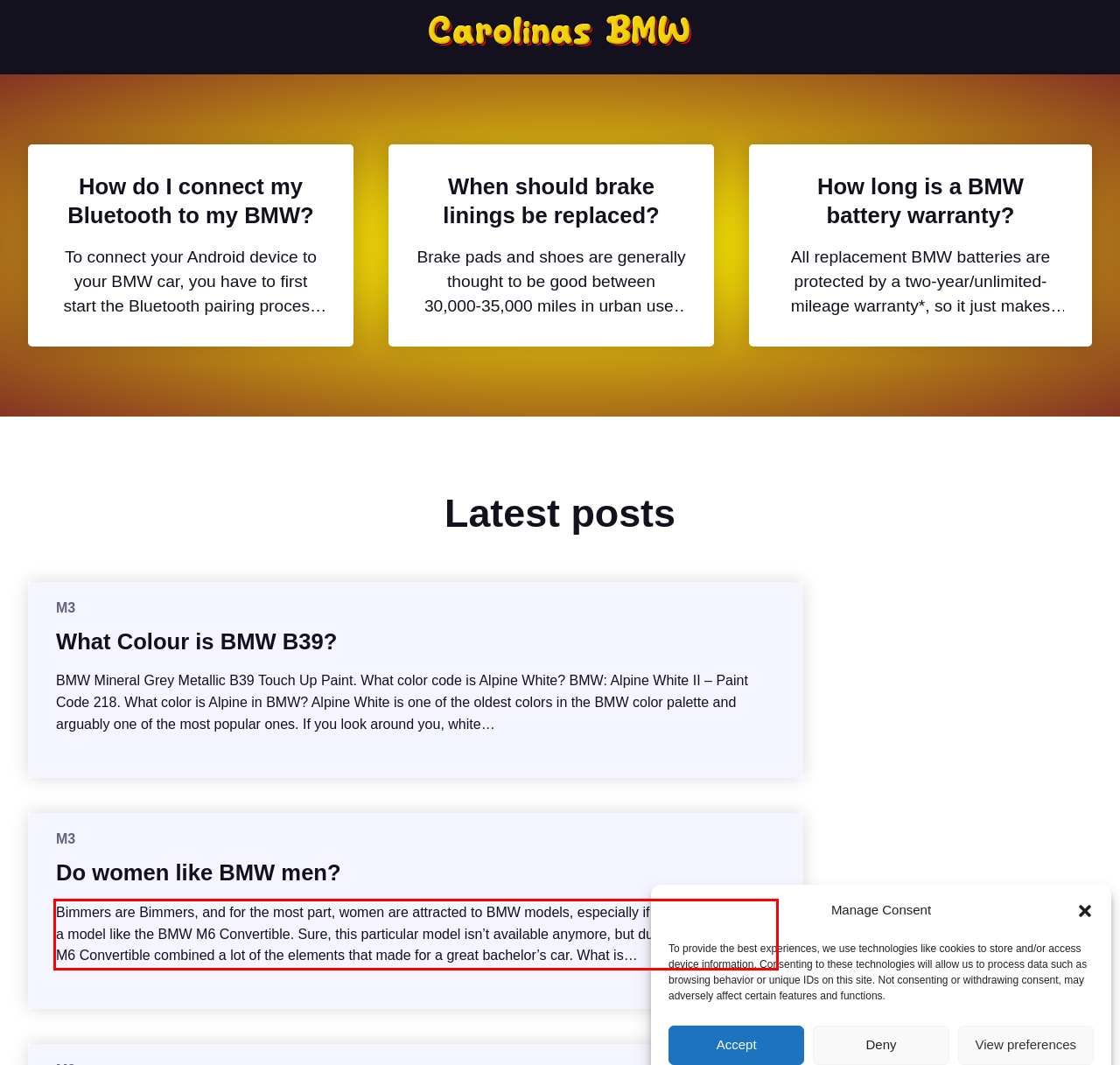Given a webpage screenshot, locate the red bounding box and extract the text content found inside it.

Bimmers are Bimmers, and for the most part, women are attracted to BMW models, especially if you’re talking about a model like the BMW M6 Convertible. Sure, this particular model isn’t available anymore, but during its time, the M6 Convertible combined a lot of the elements that made for a great bachelor’s car. What is…